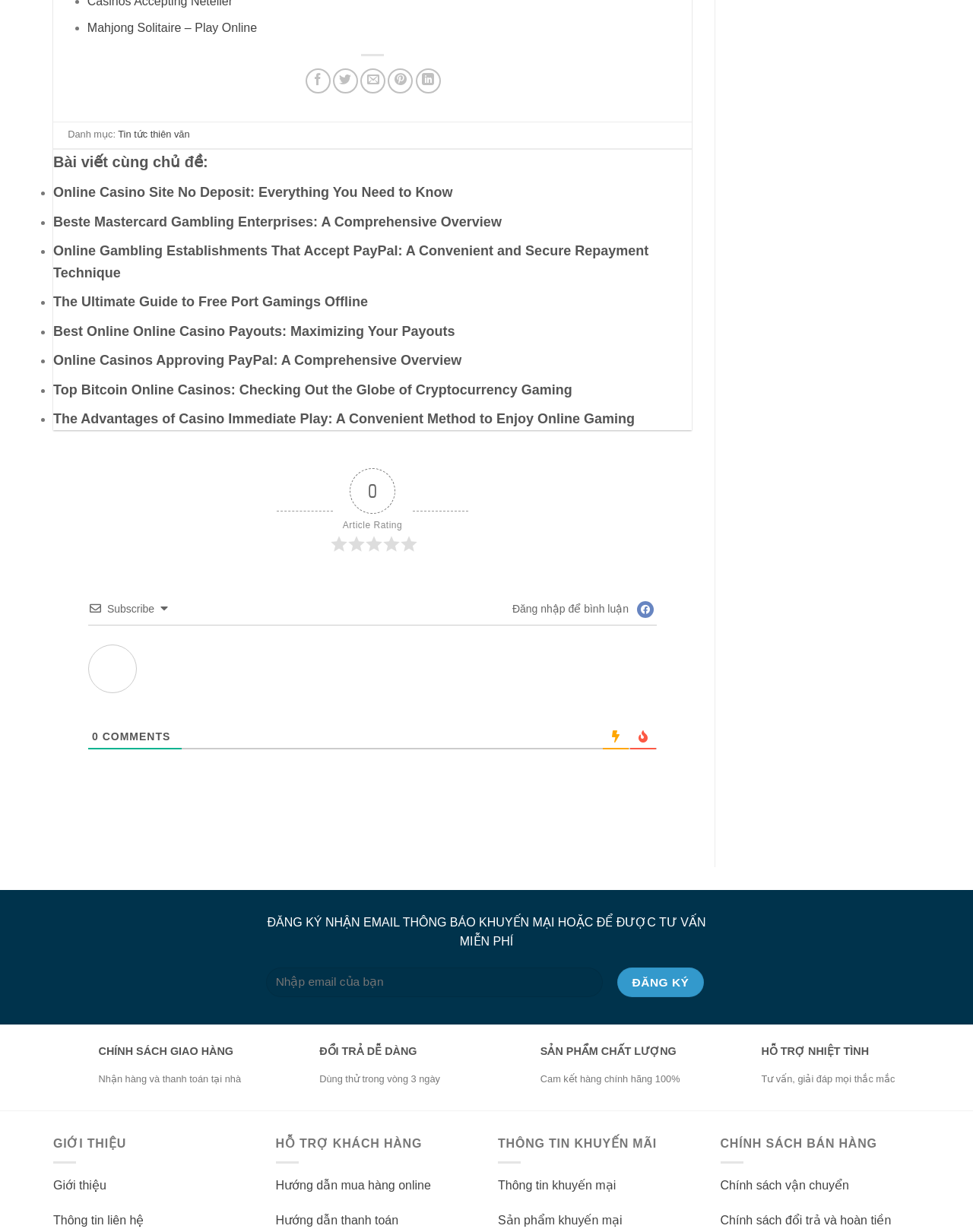Please determine the bounding box coordinates for the UI element described here. Use the format (top-left x, top-left y, bottom-right x, bottom-right y) with values bounded between 0 and 1: value="Đăng ký"

[0.634, 0.785, 0.723, 0.809]